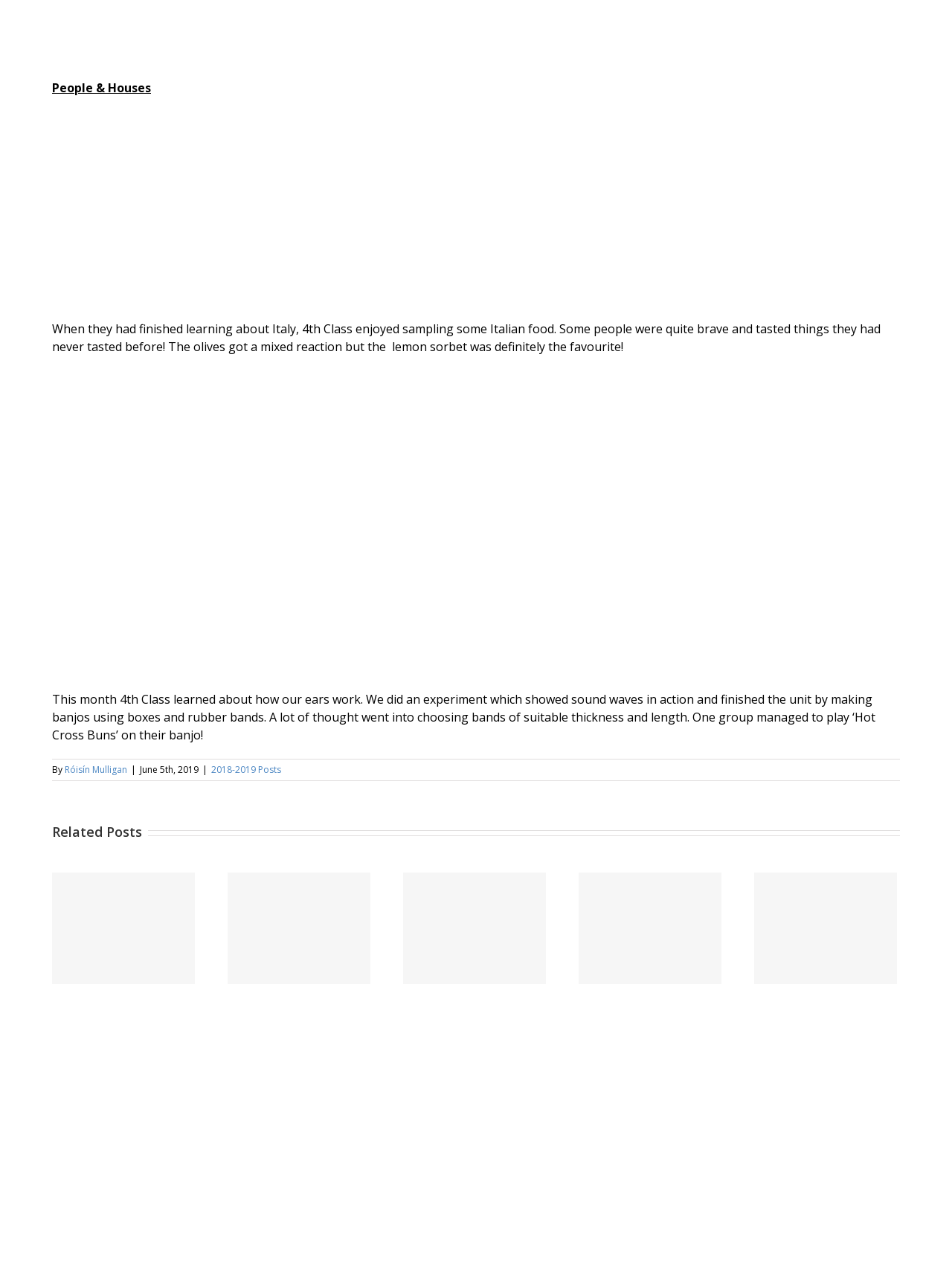Locate the bounding box of the UI element based on this description: "End of year activities!". Provide four float numbers between 0 and 1 as [left, top, right, bottom].

[0.114, 0.733, 0.214, 0.744]